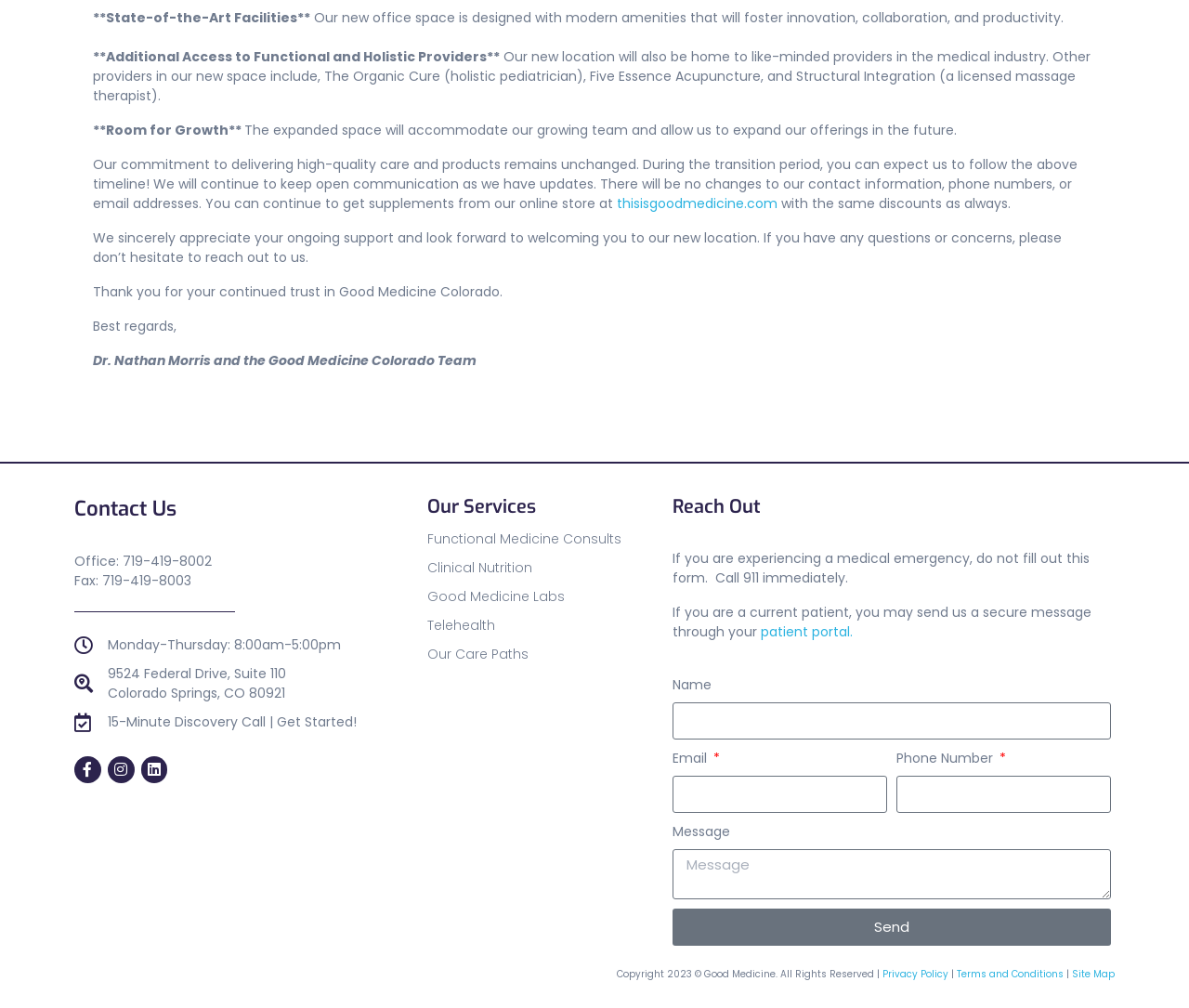Find the bounding box coordinates of the area that needs to be clicked in order to achieve the following instruction: "View the 'Contact Us' information". The coordinates should be specified as four float numbers between 0 and 1, i.e., [left, top, right, bottom].

[0.062, 0.487, 0.148, 0.522]